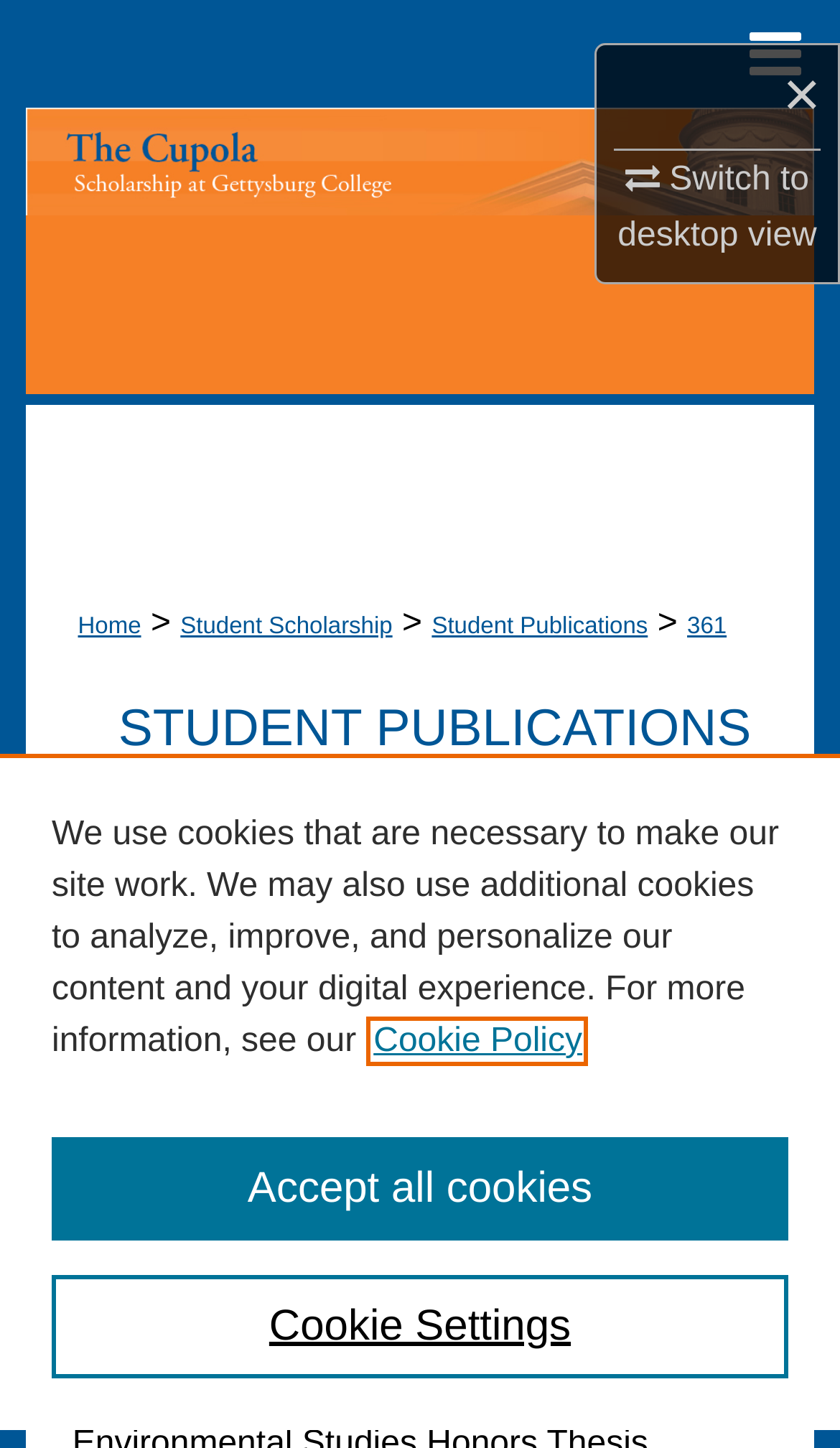Select the bounding box coordinates of the element I need to click to carry out the following instruction: "learn about benefits of mental health counseling".

None